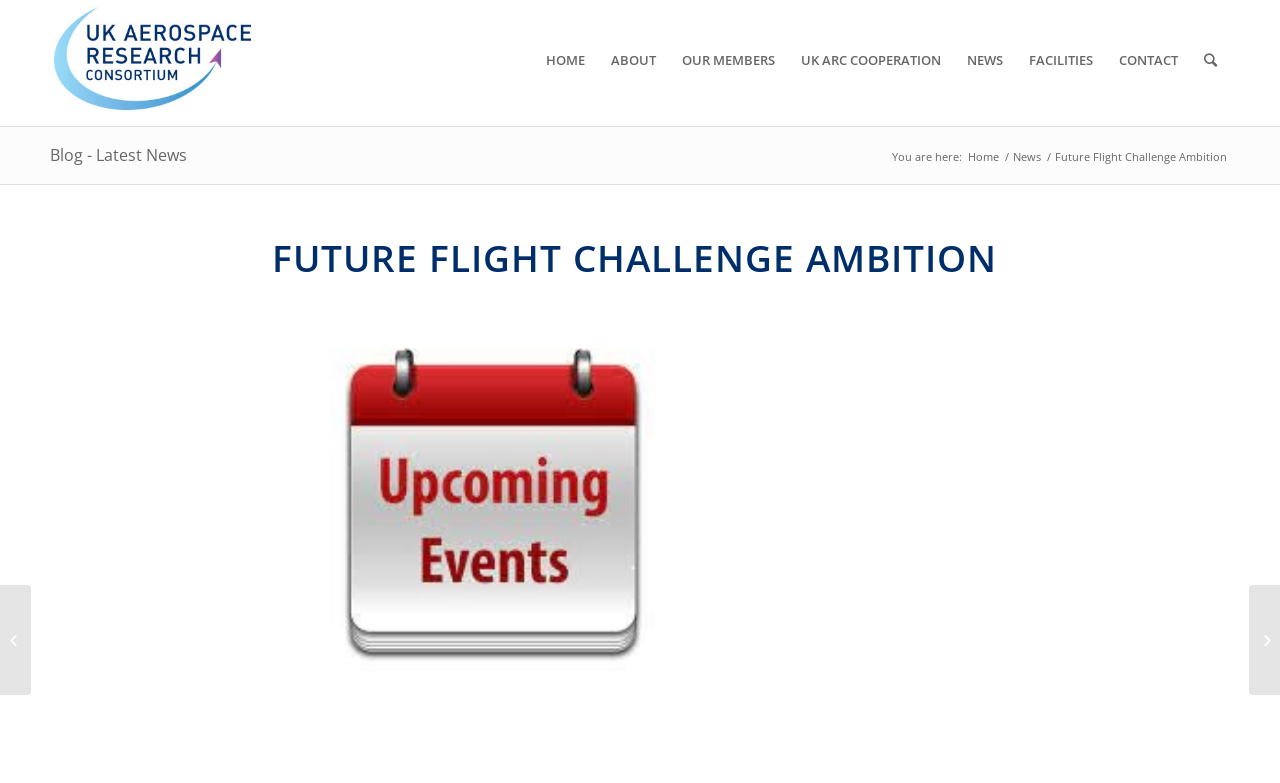What is the current page?
Based on the screenshot, provide a one-word or short-phrase response.

News